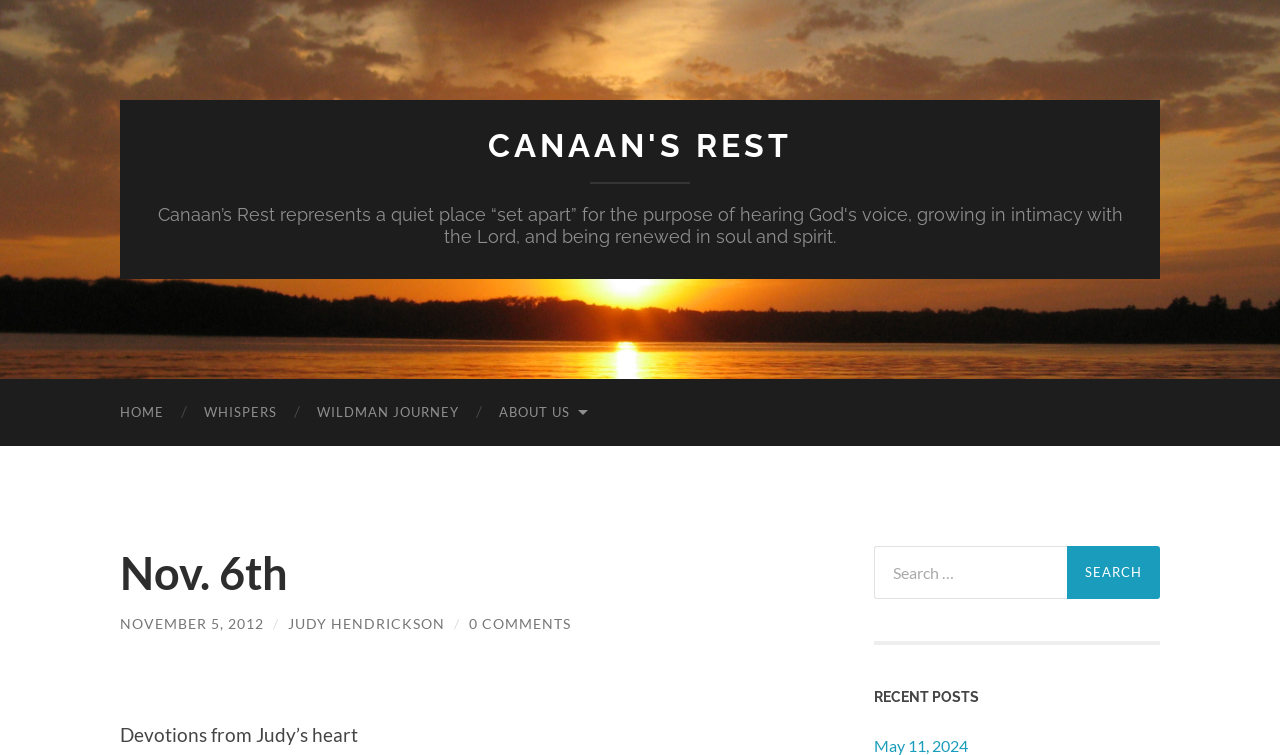Please analyze the image and give a detailed answer to the question:
How many links are in the top navigation bar?

I counted the links in the top navigation bar, which are 'CANAAN'S REST', 'HOME', 'WHISPERS', 'WILDMAN JOURNEY', and 'ABOUT US'. There are 5 links in total.